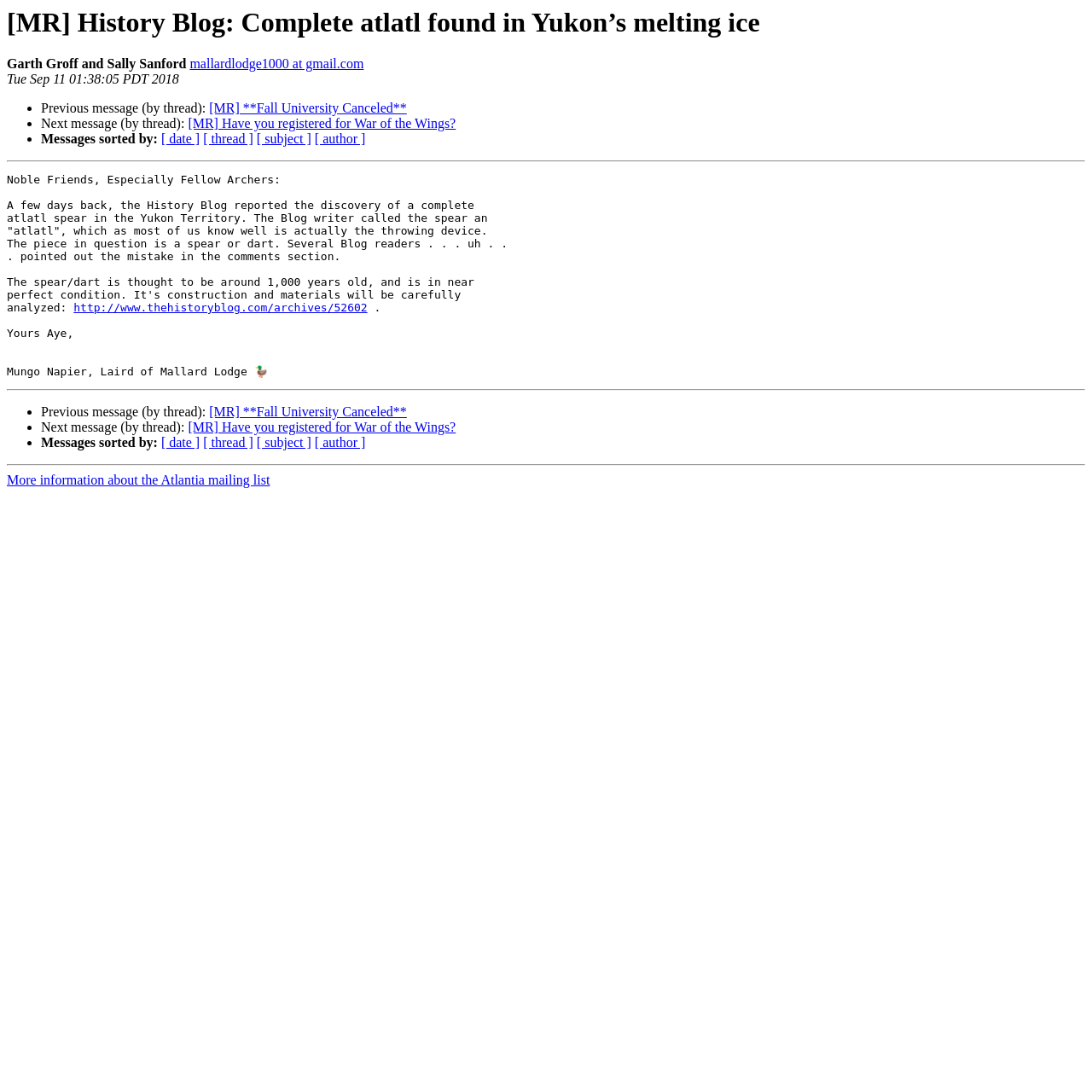Could you specify the bounding box coordinates for the clickable section to complete the following instruction: "Get more information about the Atlantia mailing list"?

[0.006, 0.433, 0.247, 0.446]